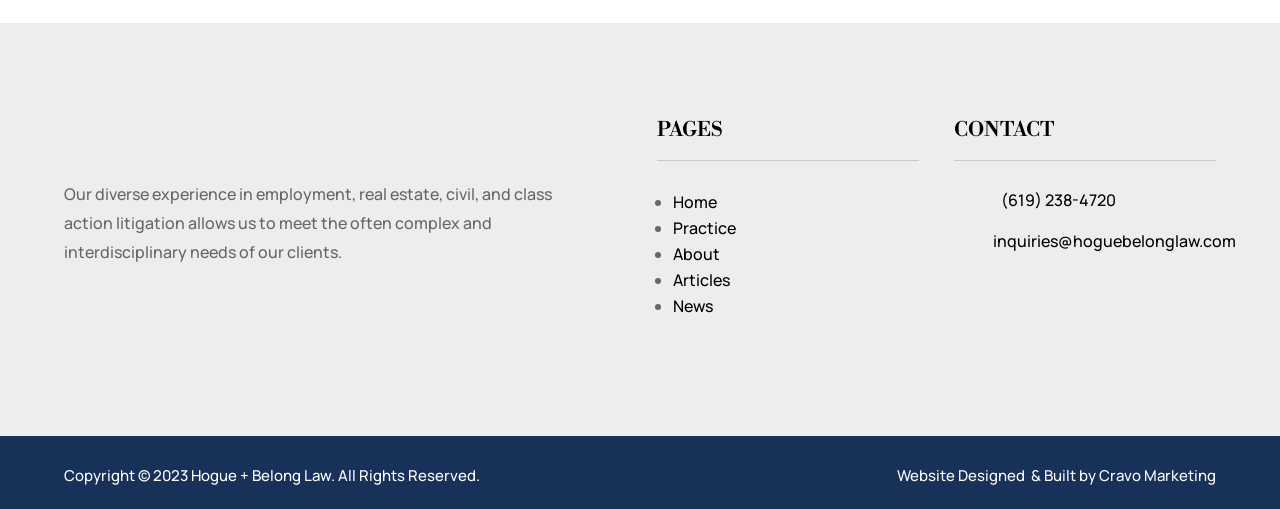Please determine the bounding box coordinates, formatted as (top-left x, top-left y, bottom-right x, bottom-right y), with all values as floating point numbers between 0 and 1. Identify the bounding box of the region described as: Practice

[0.526, 0.426, 0.575, 0.47]